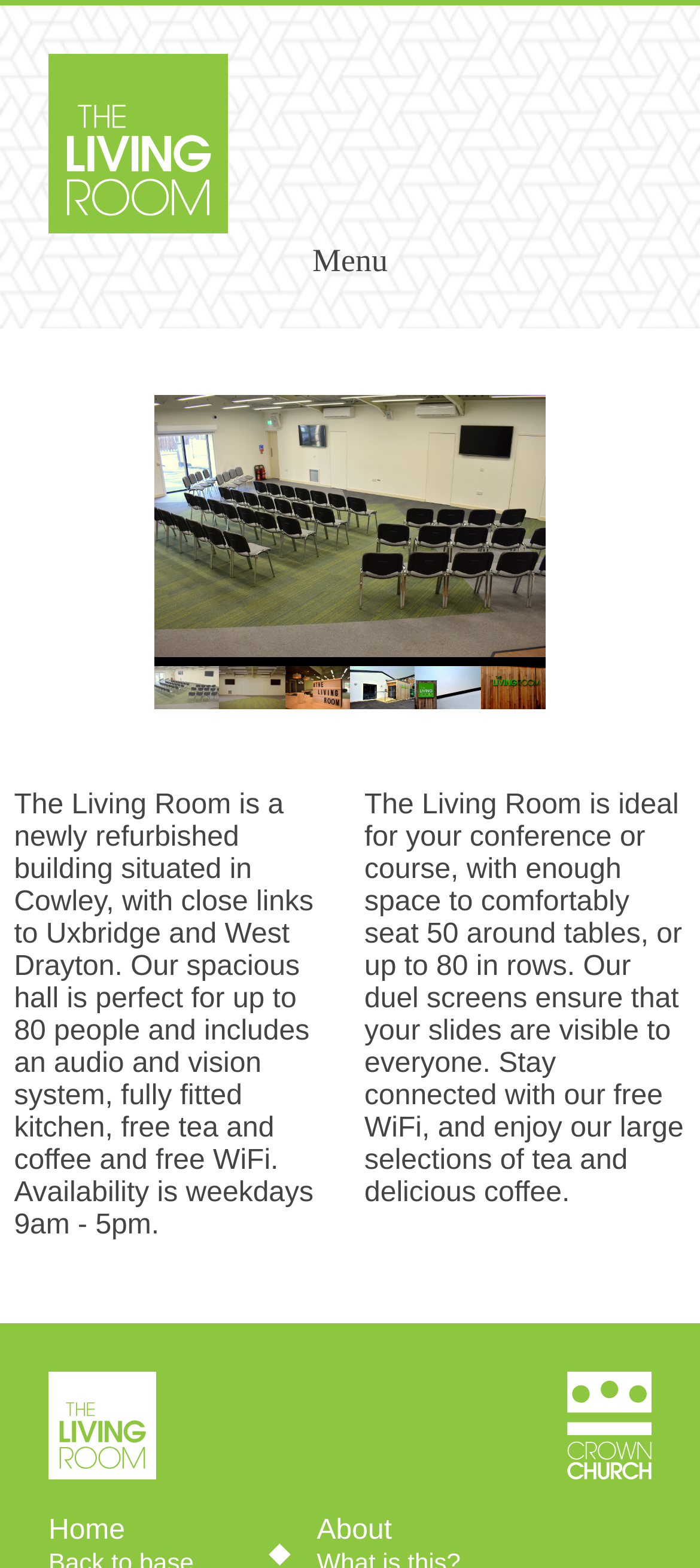Construct a comprehensive caption that outlines the webpage's structure and content.

The webpage is about "The Living Room", a newly refurbished building in Cowley, with close links to Uxbridge and West Drayton. At the top left, there is a small image and a link. To the right of this, there is another link labeled "Menu". 

Below these links, there is a large image that takes up most of the width of the page, with the title "The Living Room" written on it. 

Underneath this image, there are two paragraphs of text. The first paragraph describes the building's spacious hall, which can accommodate up to 80 people, and its amenities, including an audio and vision system, a fully fitted kitchen, free tea and coffee, and free WiFi. The second paragraph highlights the building's suitability for conferences or courses, with enough space to seat 50 people around tables or up to 80 in rows, and its duel screens and free WiFi.

At the bottom left, there is another small image, and at the bottom right, there is a link with a small image inside it.